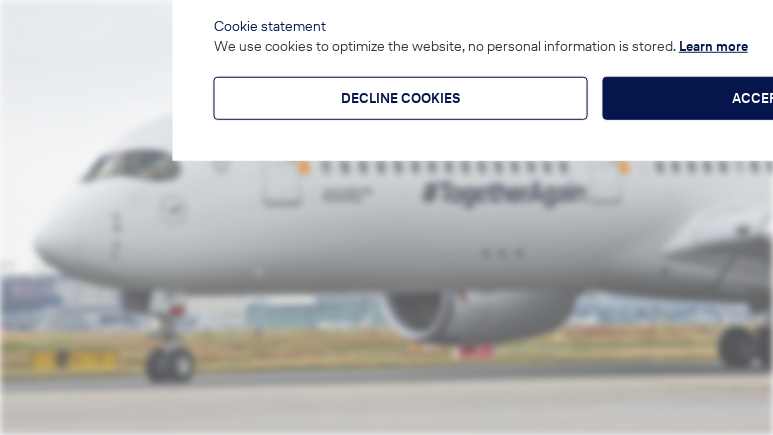What is the environment suggested by the cluttered background?
Using the information from the image, give a concise answer in one word or a short phrase.

Airport